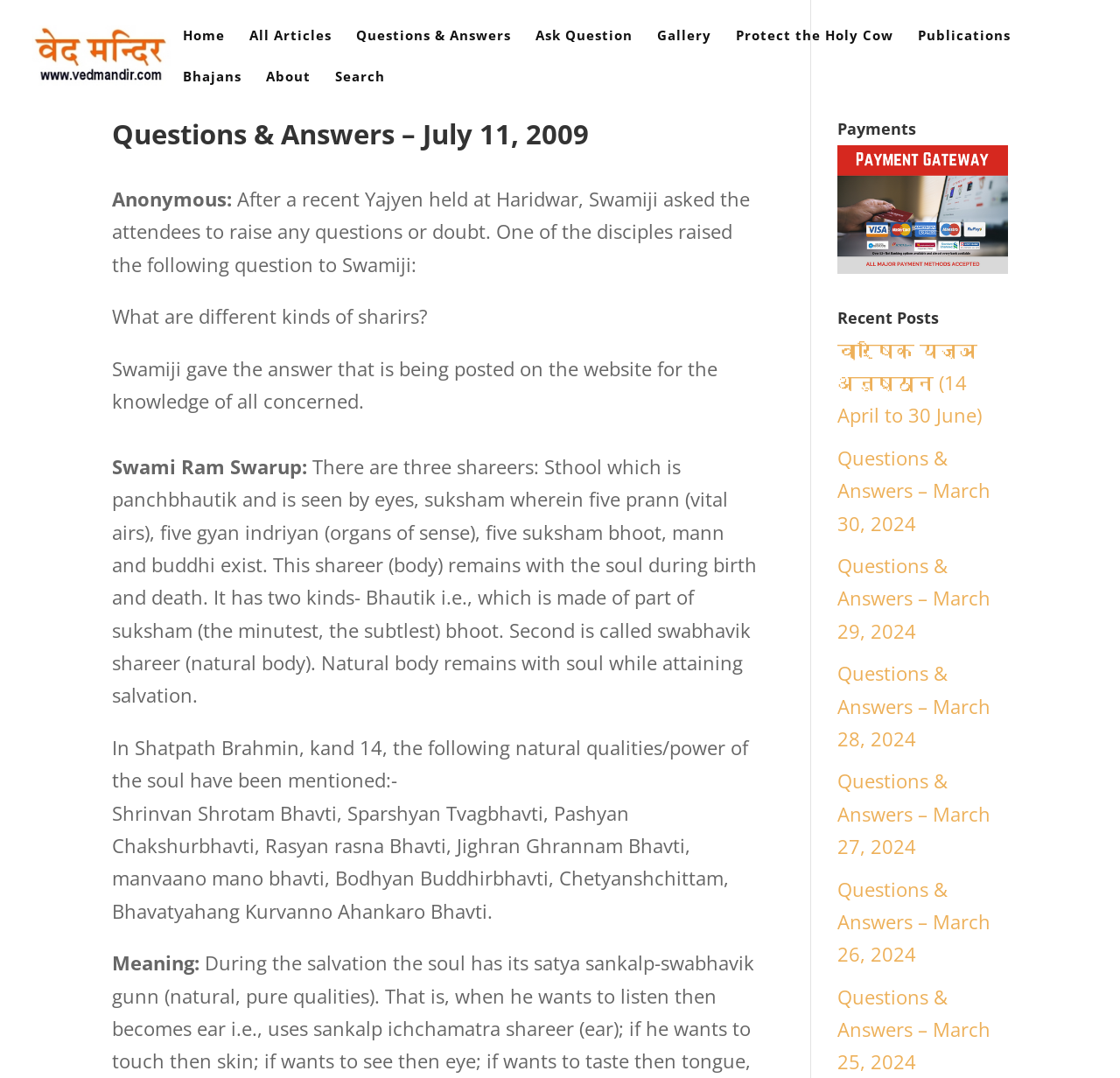Locate the bounding box of the user interface element based on this description: "Questions & Answers".

[0.318, 0.027, 0.456, 0.065]